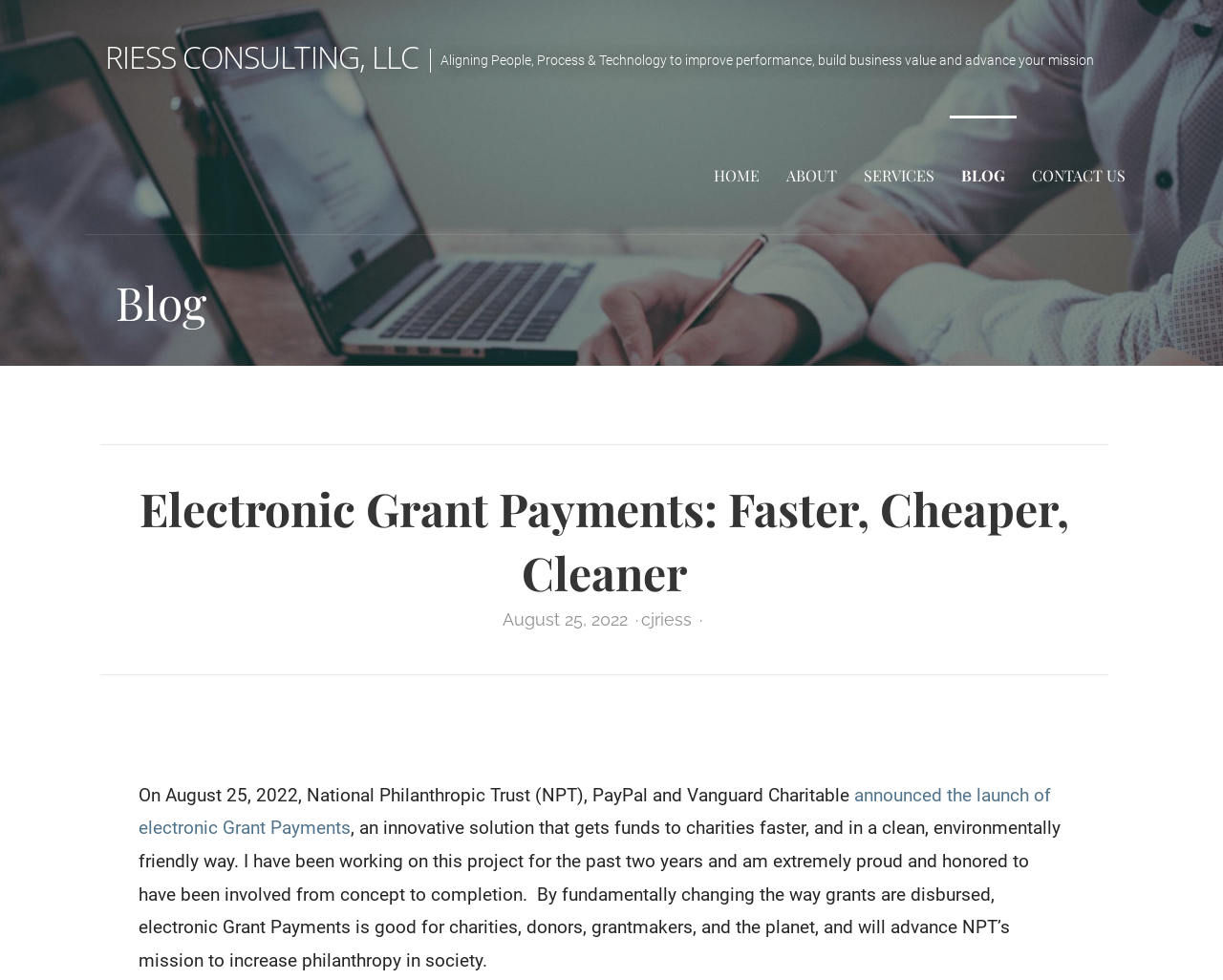Who is the author of the blog post?
Based on the image, answer the question with as much detail as possible.

The author of the blog post can be found below the heading 'Electronic Grant Payments: Faster, Cheaper, Cleaner', where it says 'cjriess' in a link element.